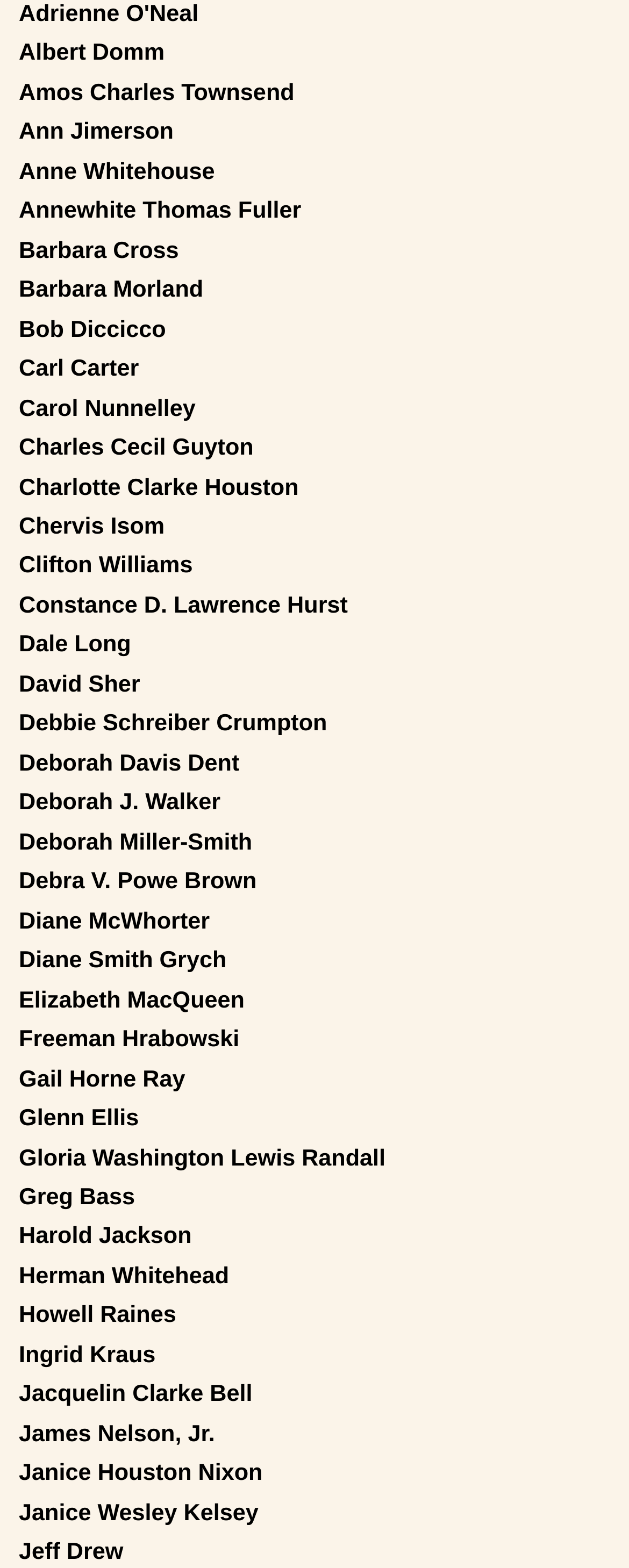Identify the bounding box coordinates necessary to click and complete the given instruction: "Visit Albert Domm's page".

[0.03, 0.026, 0.262, 0.043]